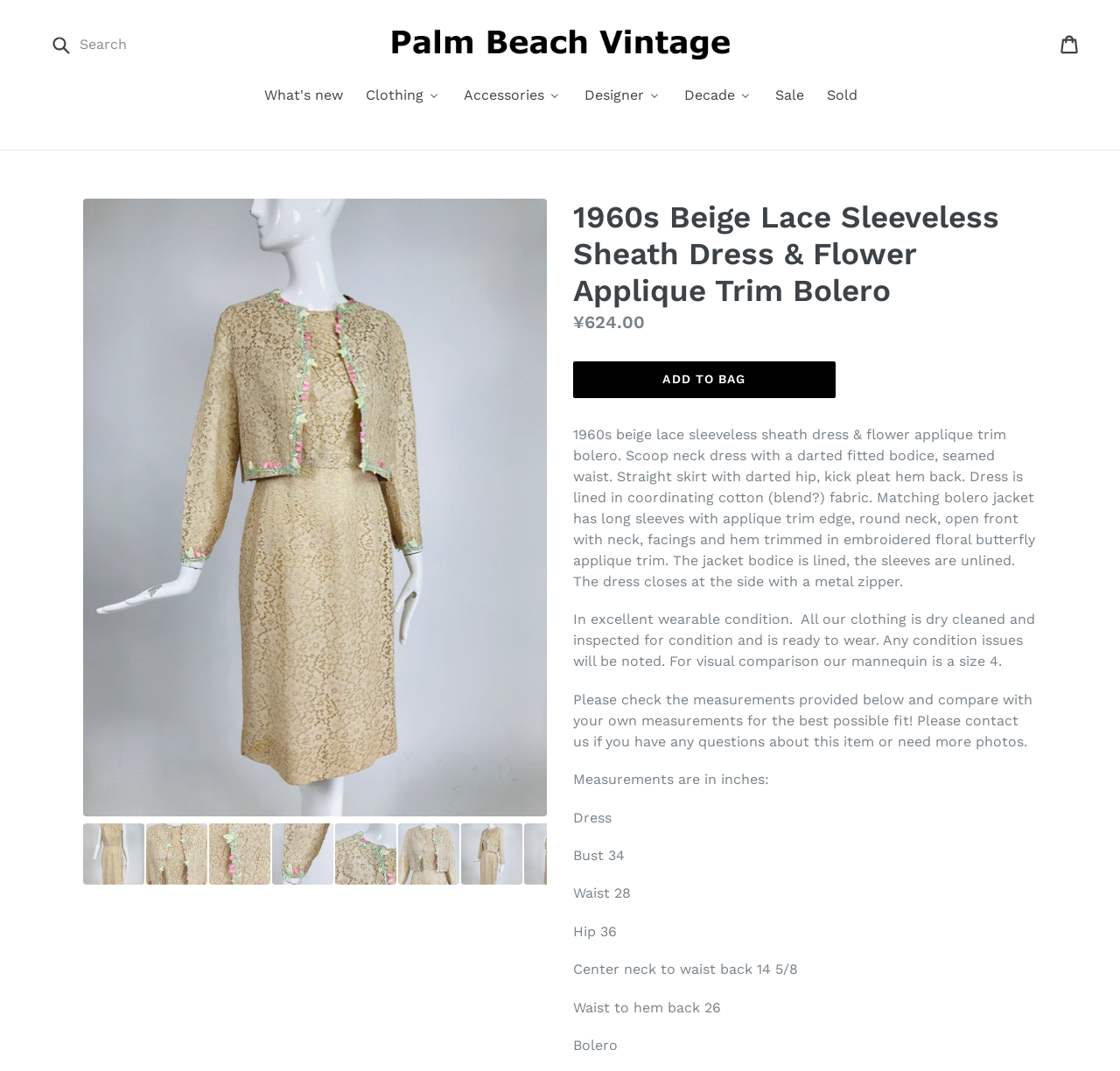Find the UI element described as: "parent_node: Submit aria-label="Search" name="q" placeholder="Search"" and predict its bounding box coordinates. Ensure the coordinates are four float numbers between 0 and 1, [left, top, right, bottom].

[0.043, 0.025, 0.199, 0.058]